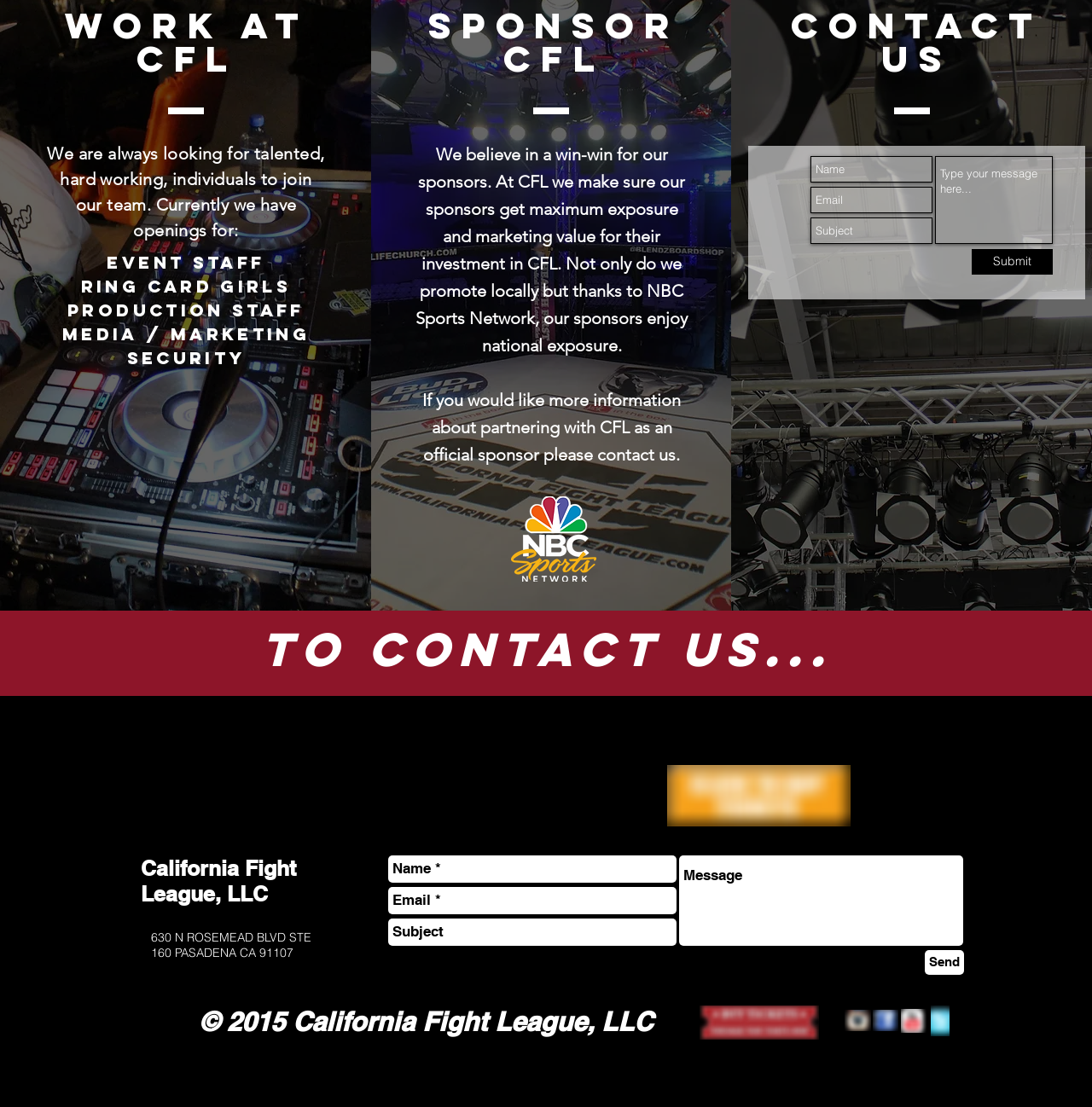Determine the bounding box coordinates (top-left x, top-left y, bottom-right x, bottom-right y) of the UI element described in the following text: placeholder="Type your message here..."

[0.857, 0.141, 0.964, 0.22]